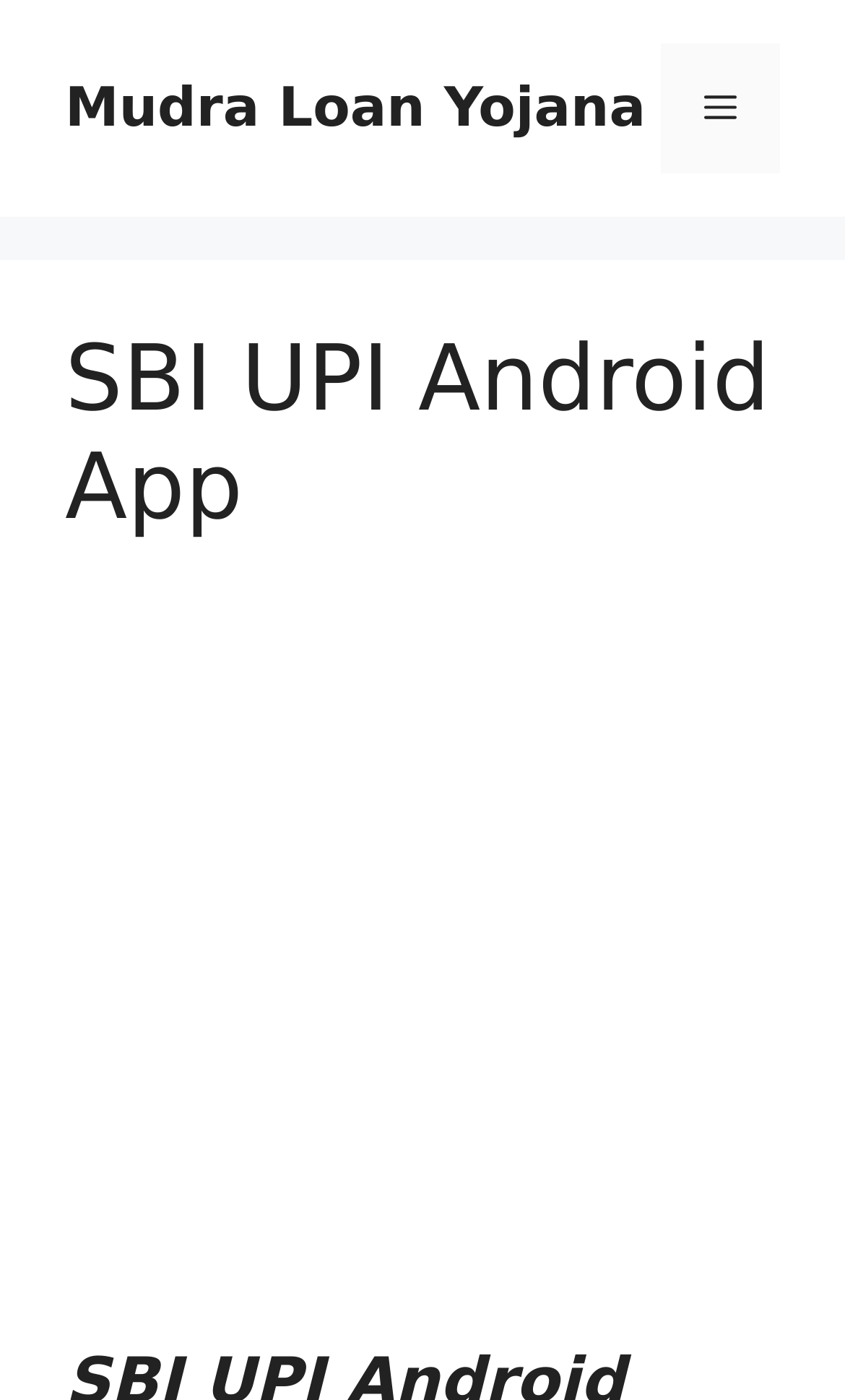Extract the text of the main heading from the webpage.

SBI UPI Android App